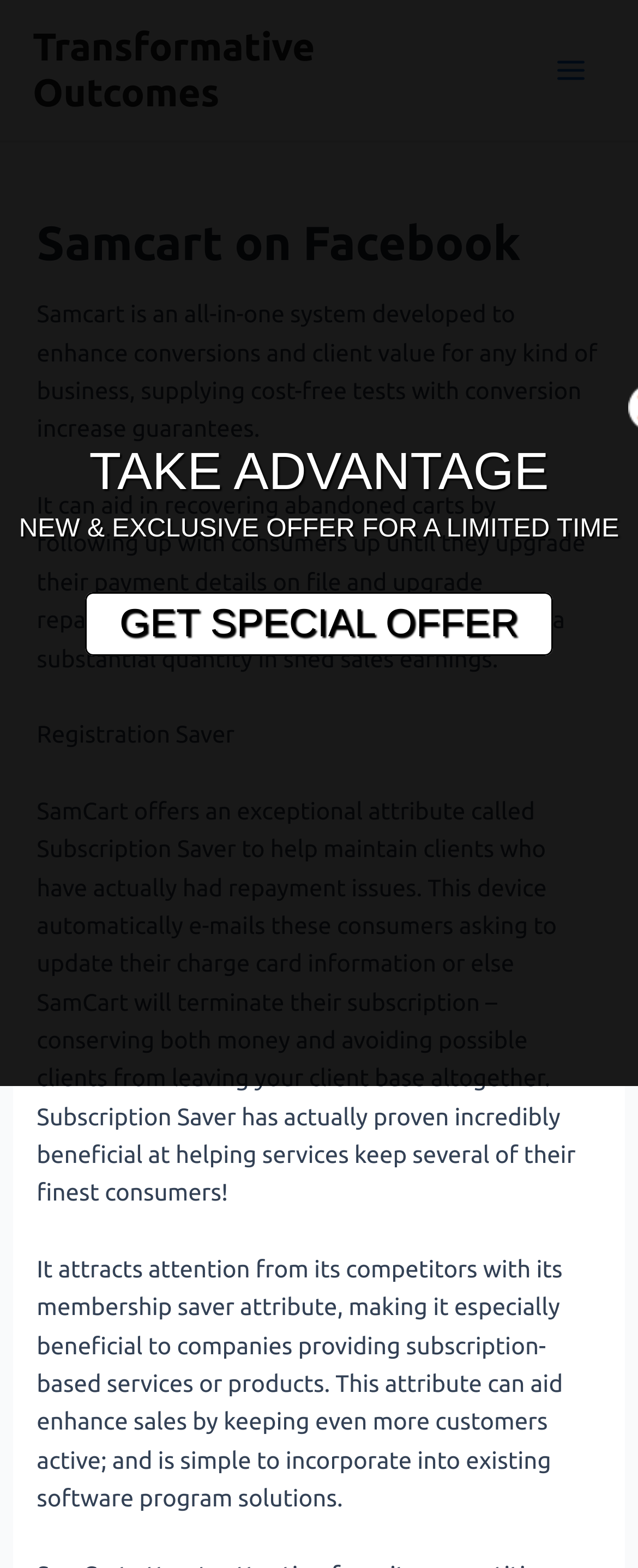What is the benefit of using SamCart?
Use the information from the screenshot to give a comprehensive response to the question.

The webpage suggests that SamCart can help enhance sales by keeping more customers active, especially for businesses providing subscription-based services or products, due to its unique feature of Subscription Saver.